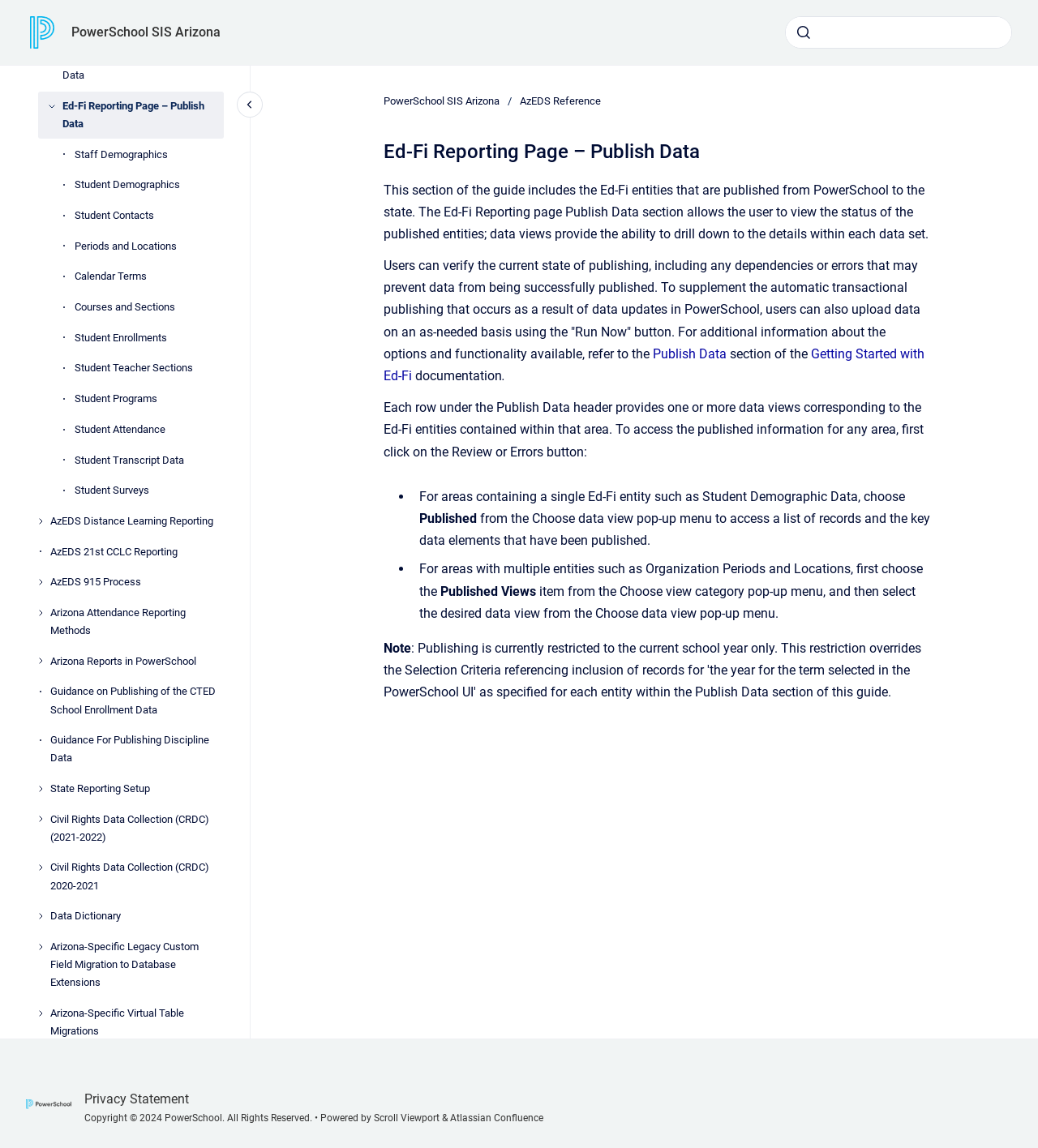What is the purpose of the Ed-Fi Reporting page?
Please provide an in-depth and detailed response to the question.

The Ed-Fi Reporting page is used to publish data from PowerSchool to the state, and the Publish Data section allows users to view the status of published entities and drill down to details within each data set.